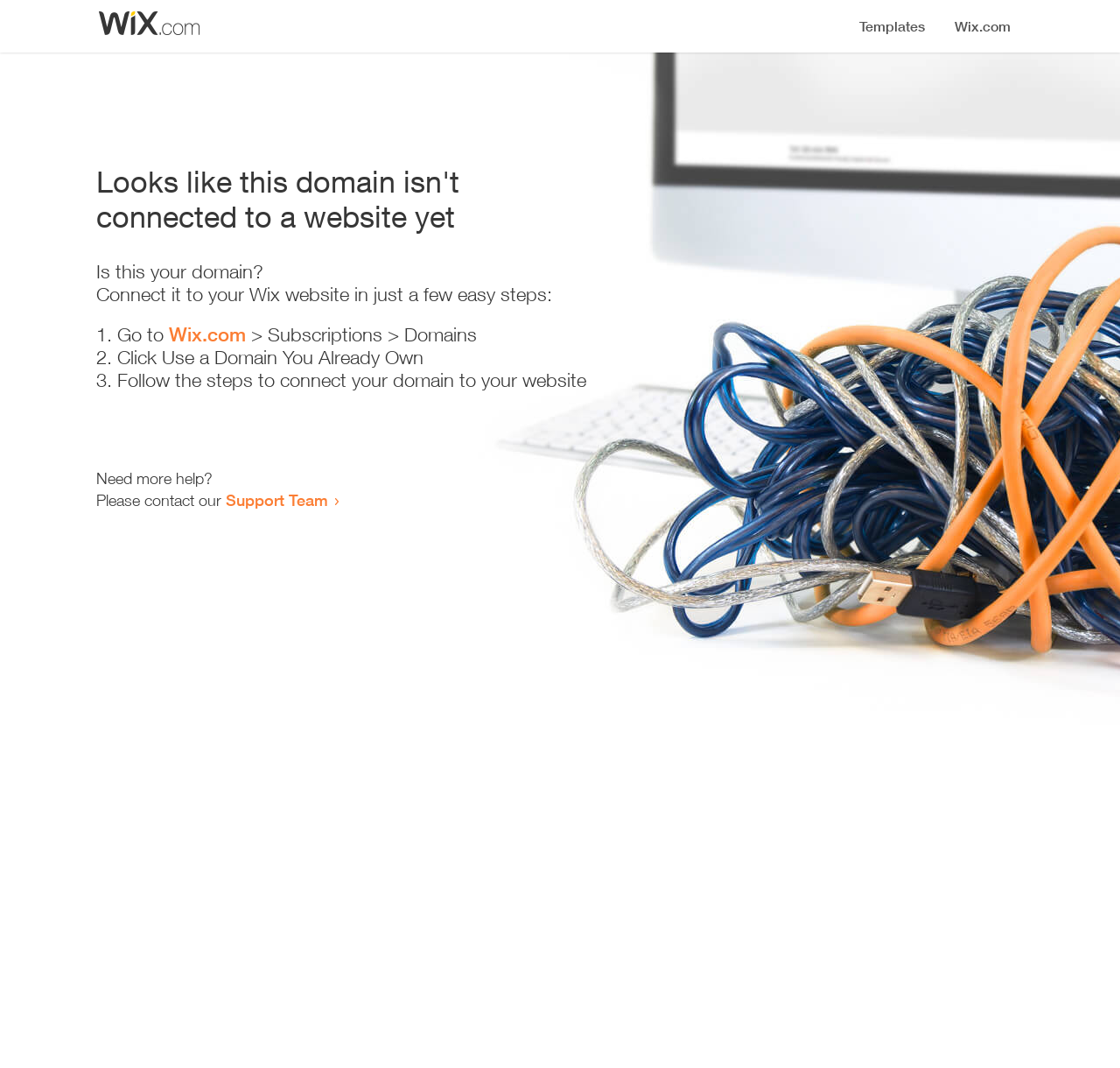Utilize the details in the image to give a detailed response to the question: What is the purpose of the webpage?

The webpage provides instructions on how to connect a domain to a Wix website, which suggests that the purpose of the webpage is to facilitate this process.